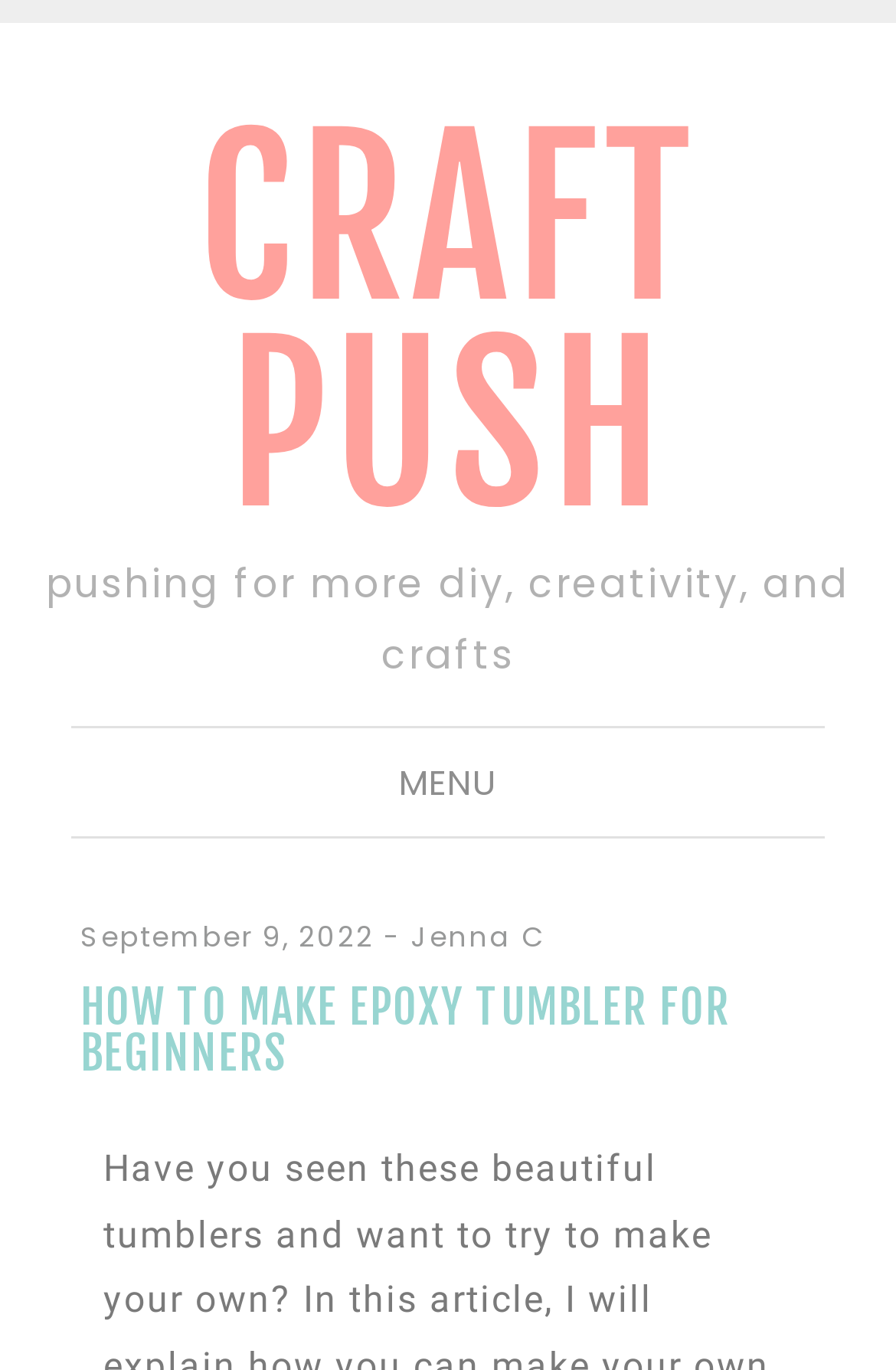What is the purpose of the button?
Look at the image and answer with only one word or phrase.

MENU